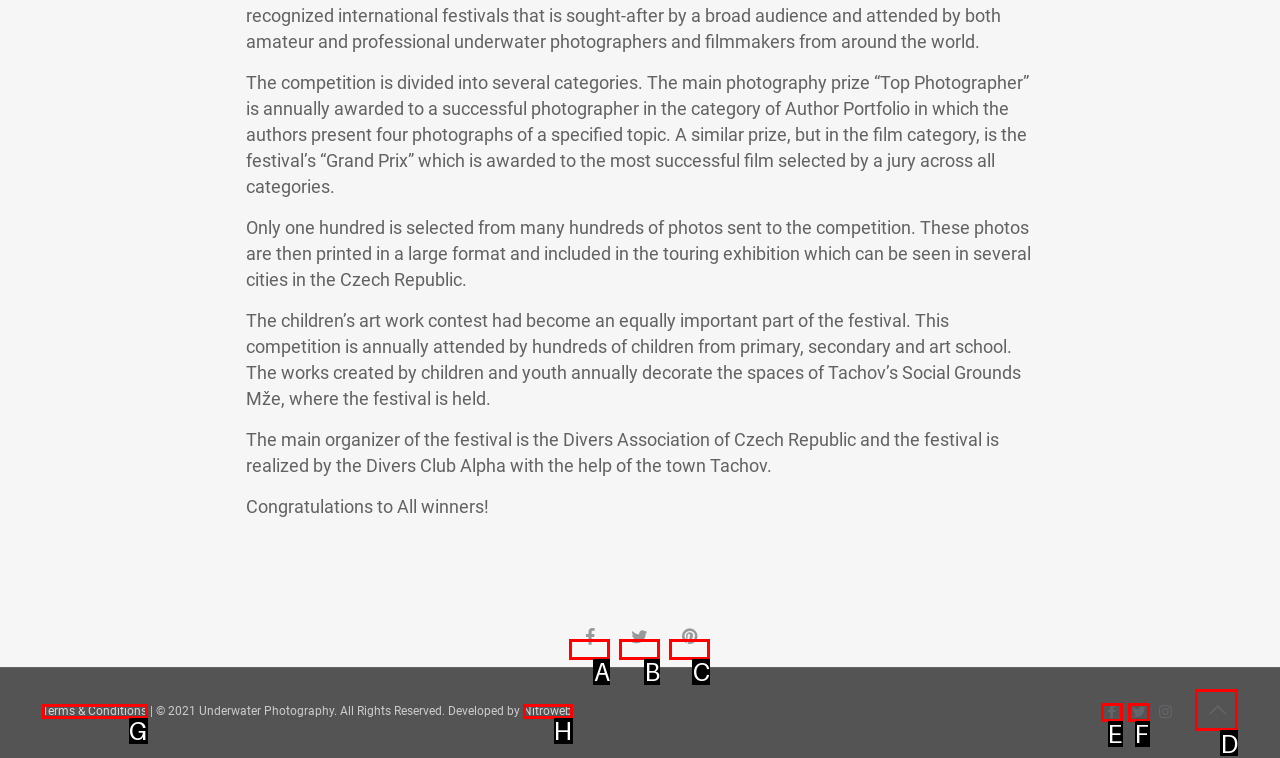Identify the correct option to click in order to complete this task: Go back to top
Answer with the letter of the chosen option directly.

D